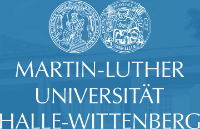Explain what is happening in the image with elaborate details.

The image displays the logo of Martin Luther University Halle-Wittenberg, prominently featuring the university's name beneath two circular emblems. These emblems represent the university's heritage and are part of the institution's branding, symbolizing its dedication to academic excellence. The blue background provides a striking contrast to the white text and emblems, enhancing visibility and recognition. This logo is typically used in official documents, promotional materials, and the university's website, establishing a cohesive identity for the institution within the academic community.